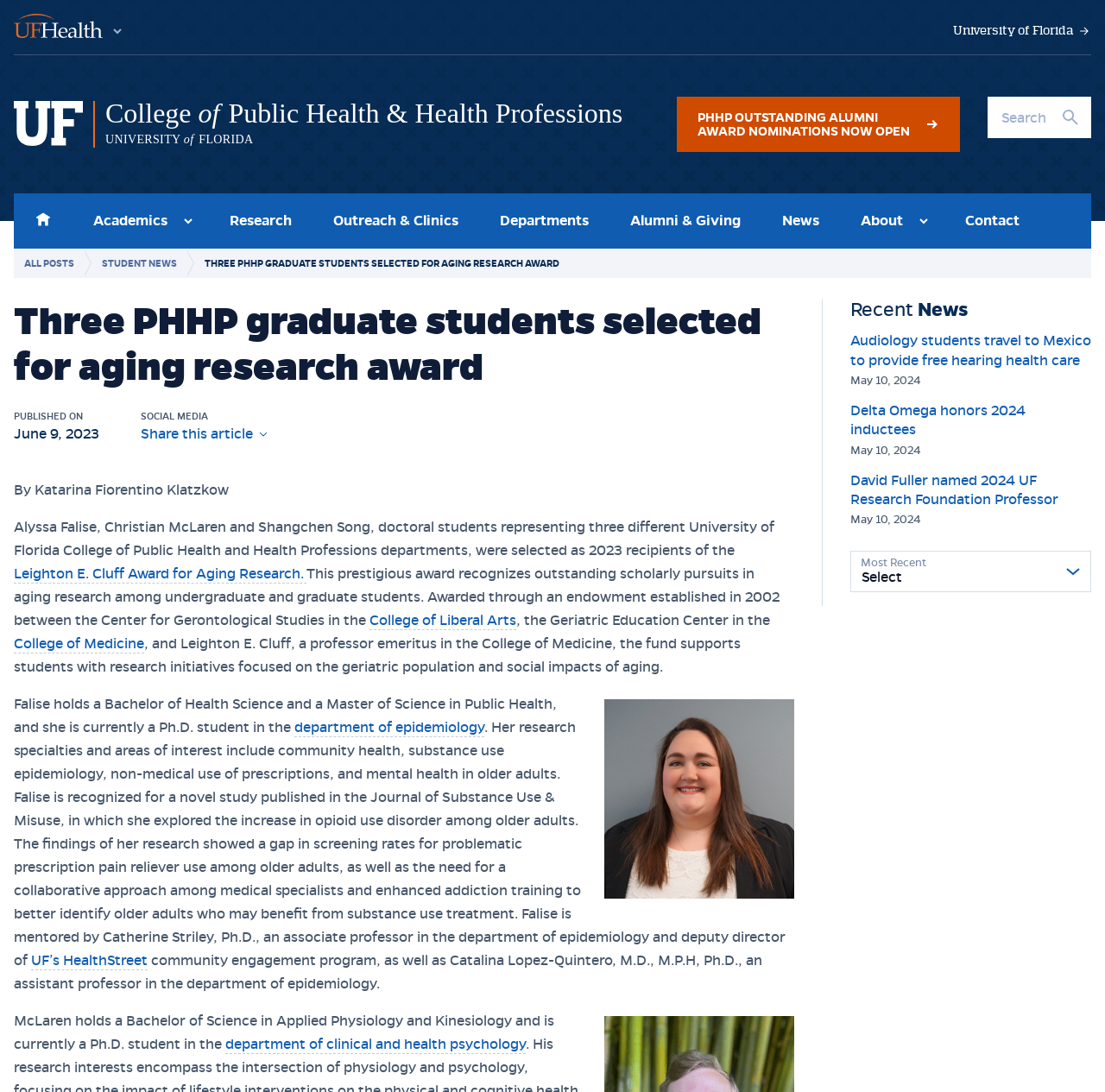Can you identify the bounding box coordinates of the clickable region needed to carry out this instruction: 'Search the site'? The coordinates should be four float numbers within the range of 0 to 1, stated as [left, top, right, bottom].

[0.894, 0.089, 0.988, 0.126]